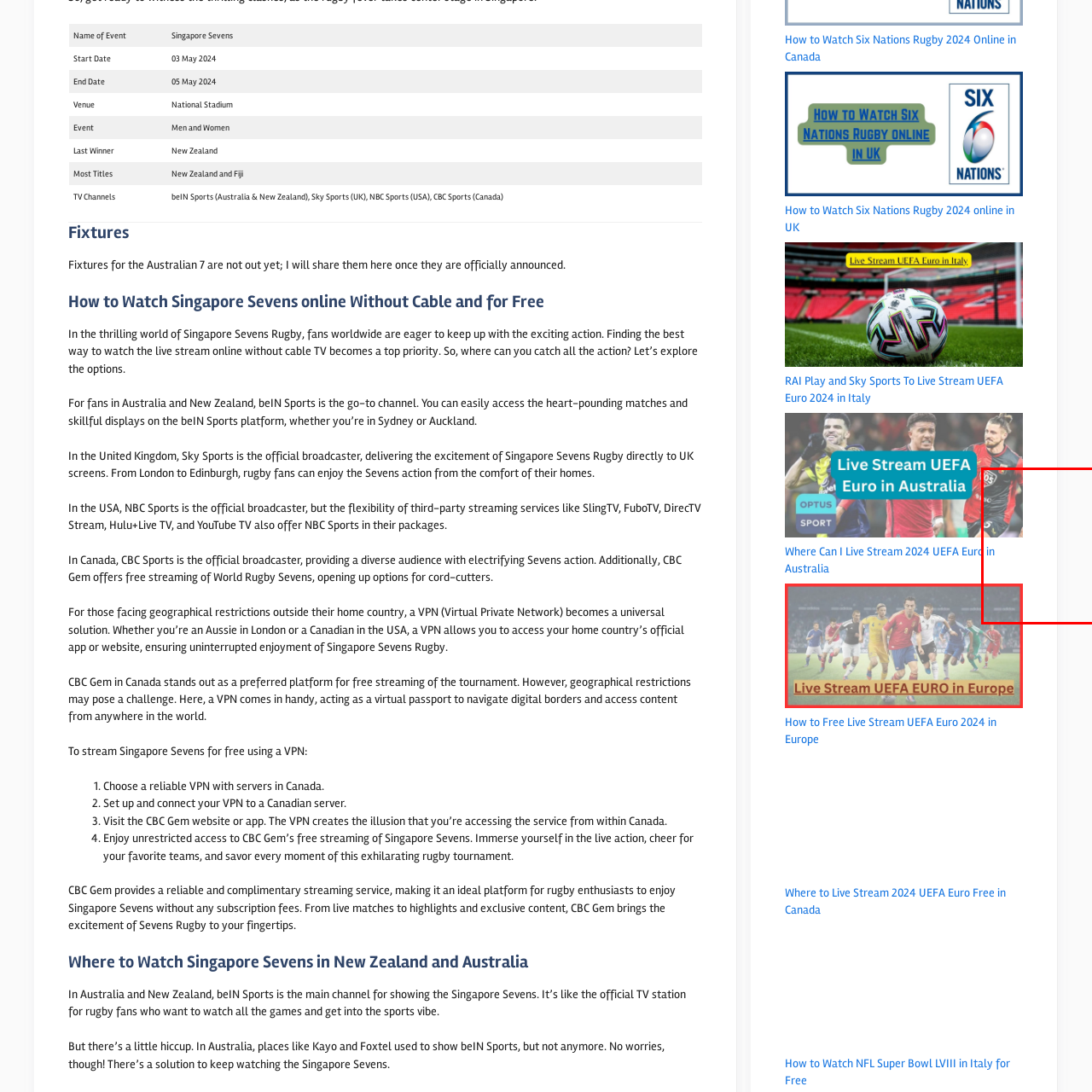Elaborate on the scene depicted inside the red bounding box.

The image captures an exciting moment from the realm of rugby, presumably related to the upcoming Singapore Sevens event, scheduled from May 3 to May 5, 2024, at the National Stadium. Enthusiasts are gearing up for this highly anticipated competition, characterized by thrilling clashes among top teams. While fixtures for the Australian 7 are yet to be announced, fans can expect captivating action as rugby fever grips Singapore. Information on how to watch the matches will be pivotal for fans looking to enjoy the live coverage, with various broadcasters like beIN Sports, Sky Sports, NBC Sports, and CBC Sports providing extensive coverage across different regions.